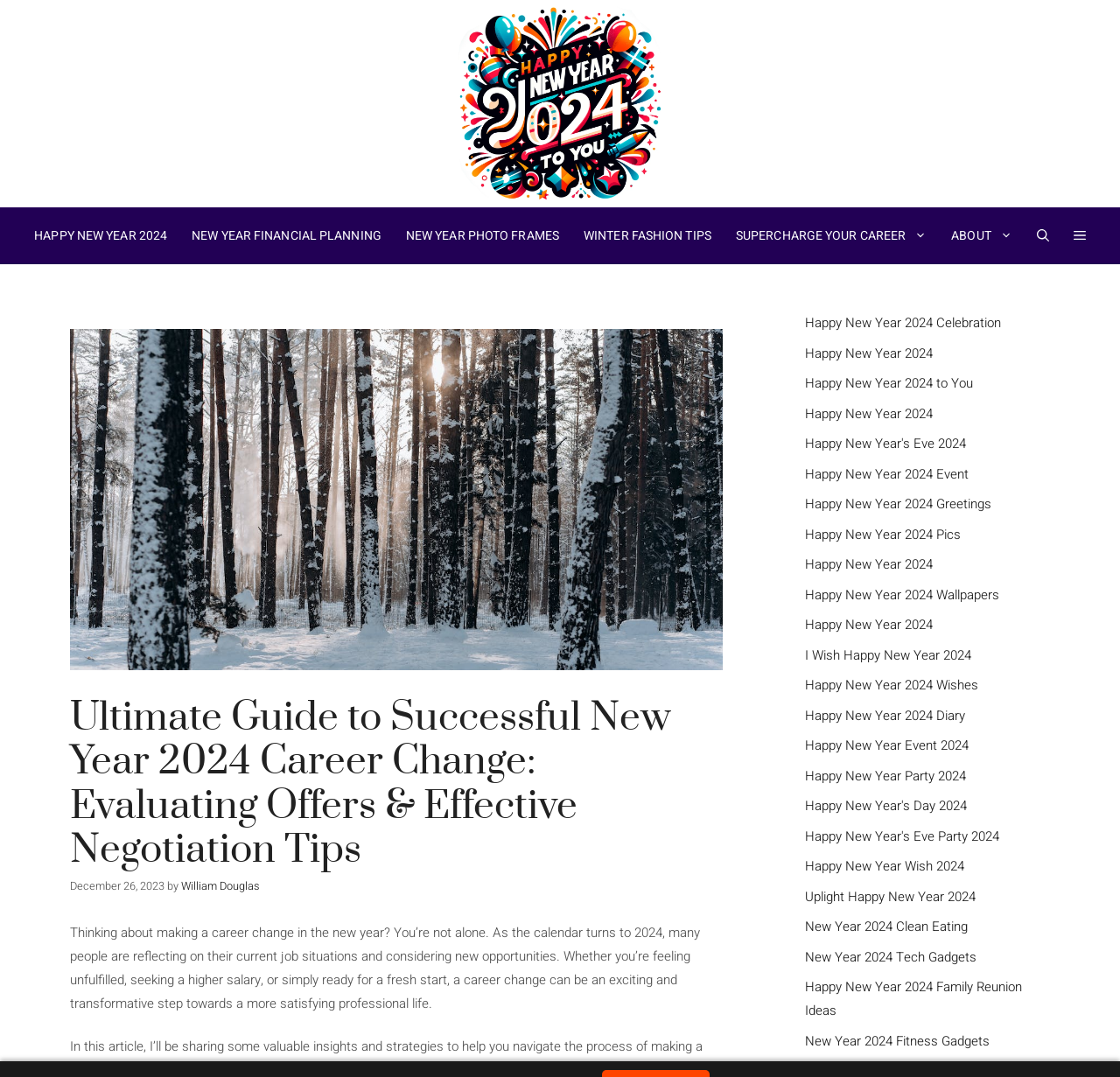Please identify the bounding box coordinates for the region that you need to click to follow this instruction: "visit reviews page".

None